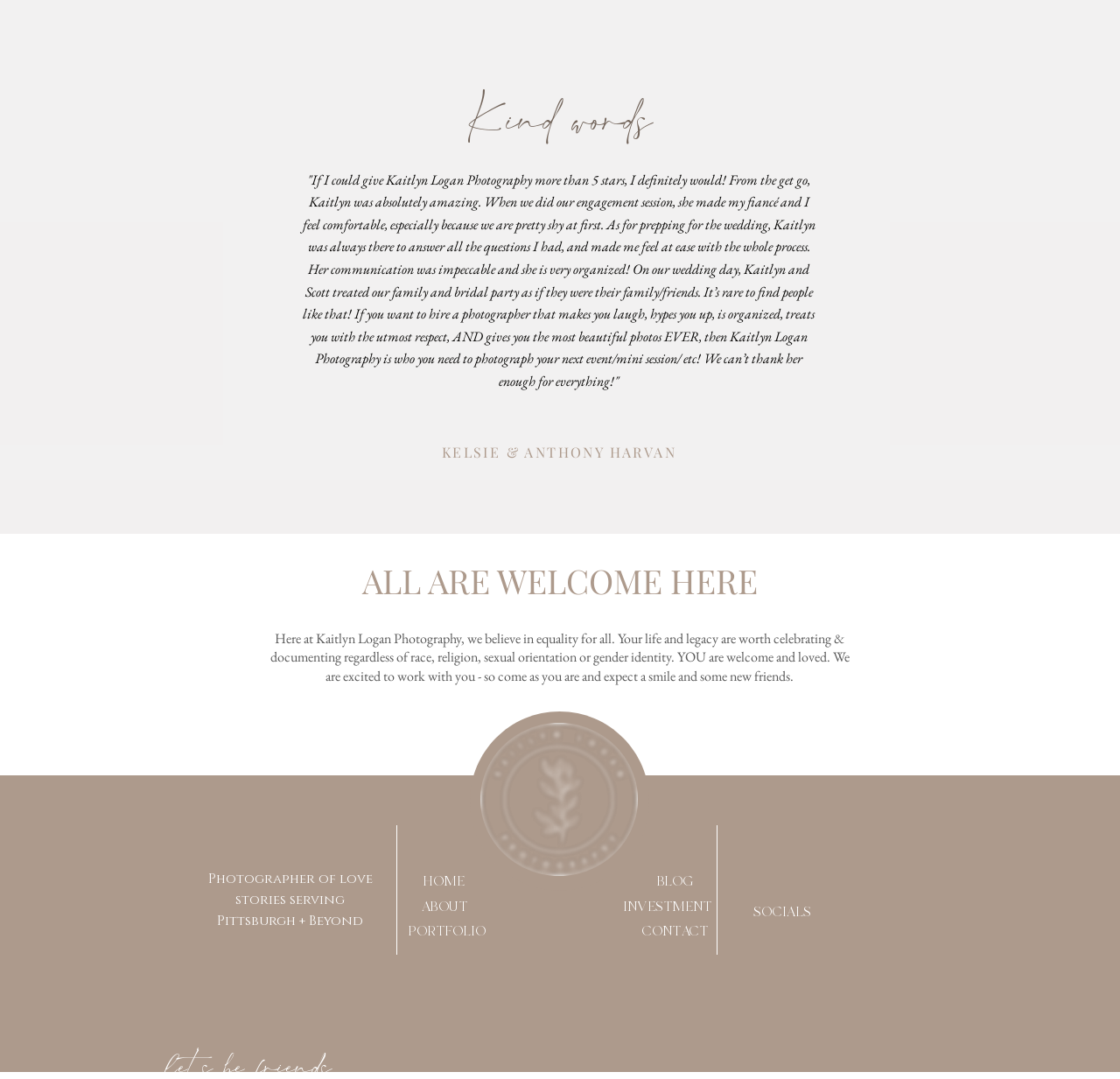Respond concisely with one word or phrase to the following query:
What is the theme of the photographer's work?

Love stories